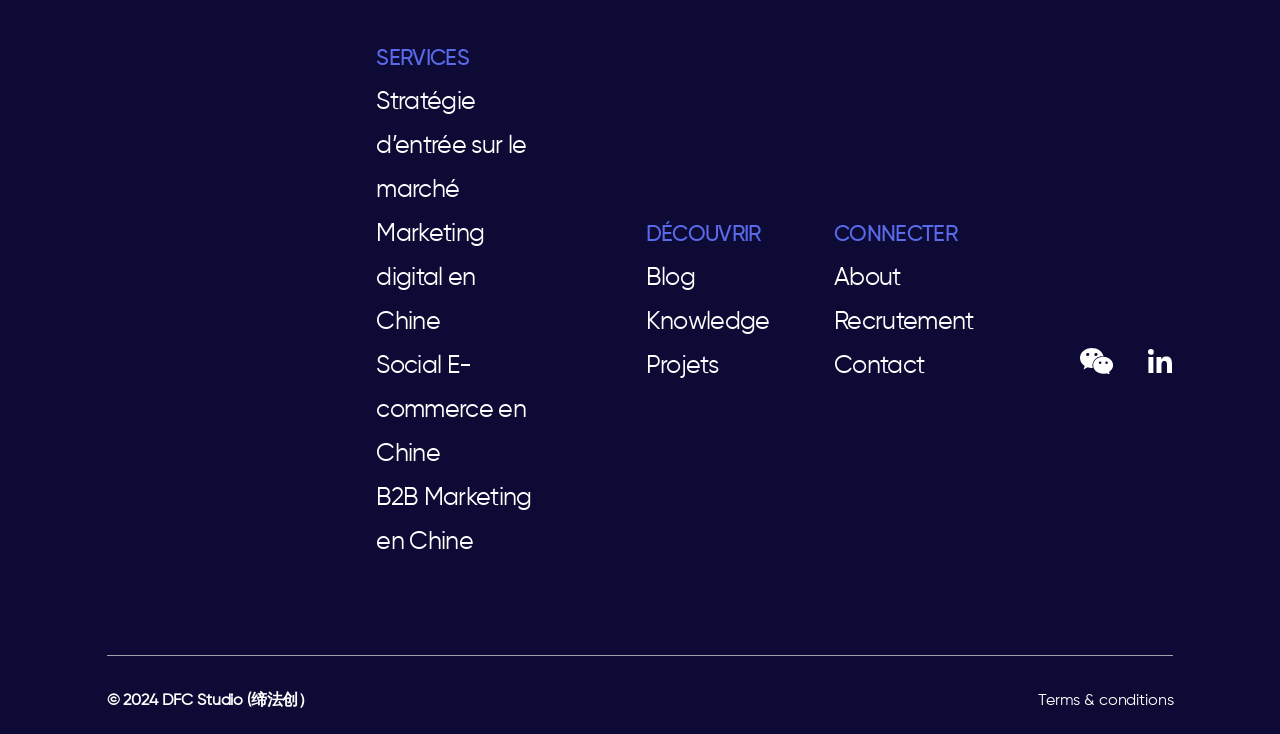Please answer the following question as detailed as possible based on the image: 
What is the logo at the bottom of the page?

The logo is located at the bottom of the page, within the navigation element 'Pied de page', and it is an image with the text 'Logo footer DFC-design'.